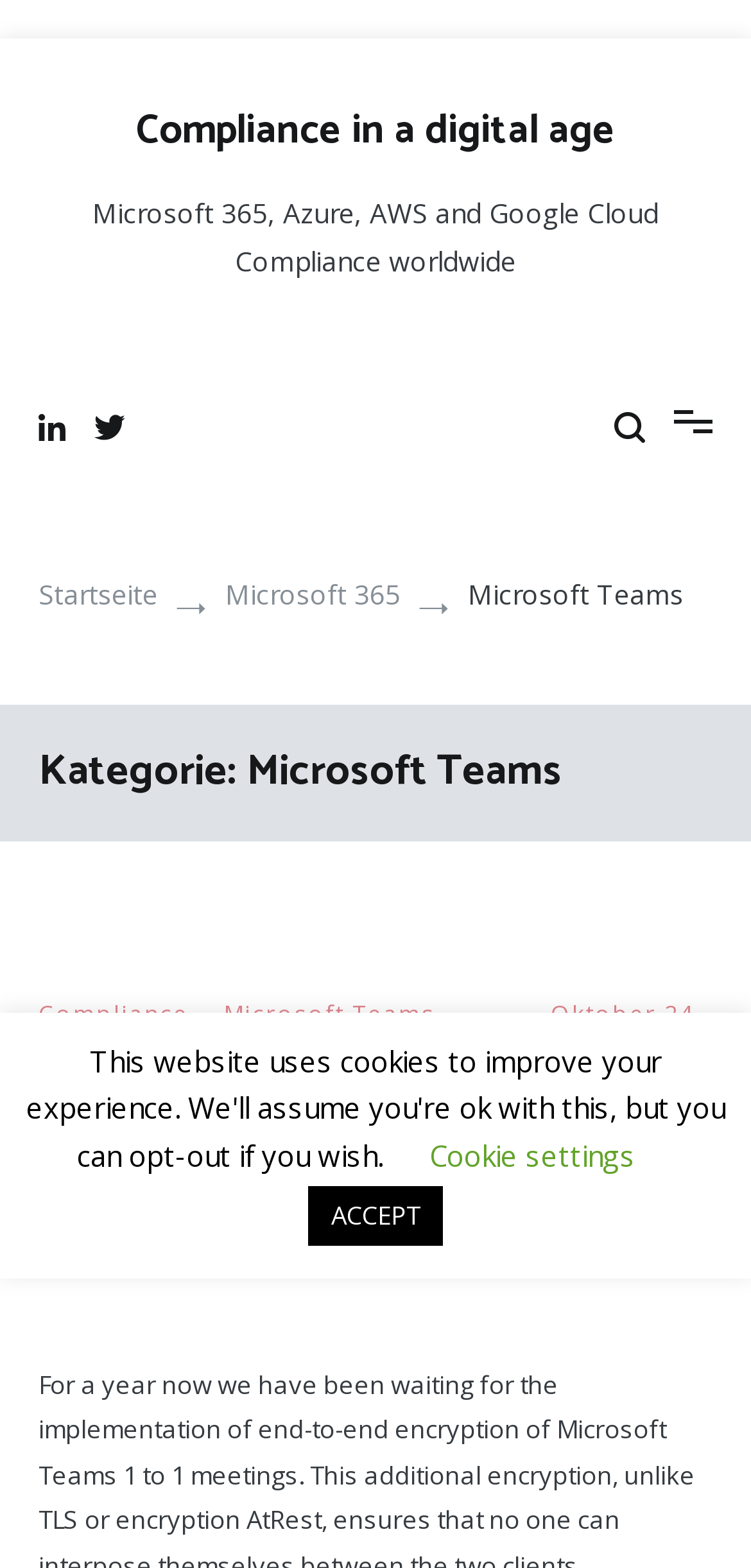How many navigation links are there?
Based on the screenshot, provide your answer in one word or phrase.

3